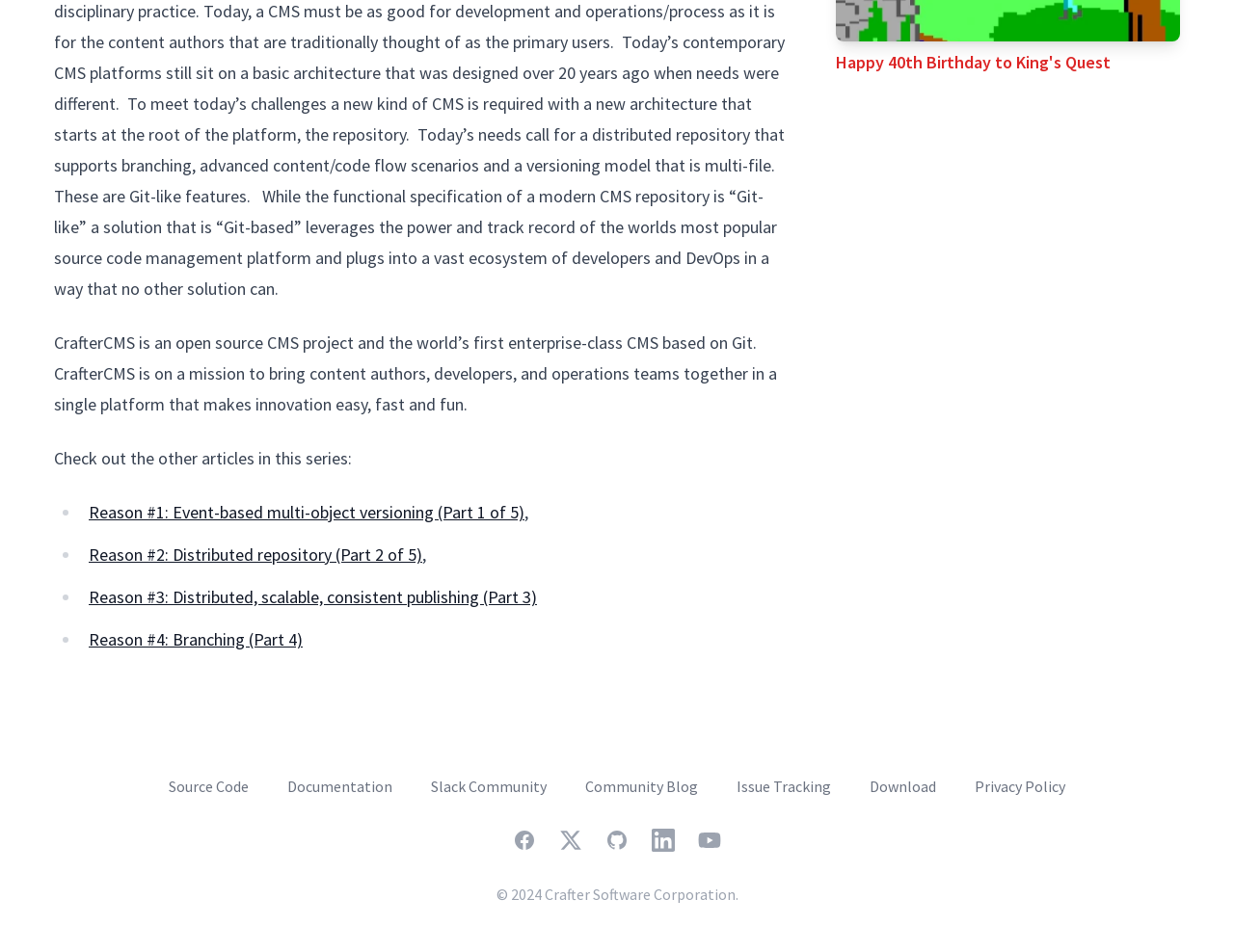Find the bounding box coordinates of the area to click in order to follow the instruction: "Read the article about Reason #1: Event-based multi-object versioning".

[0.072, 0.526, 0.425, 0.55]